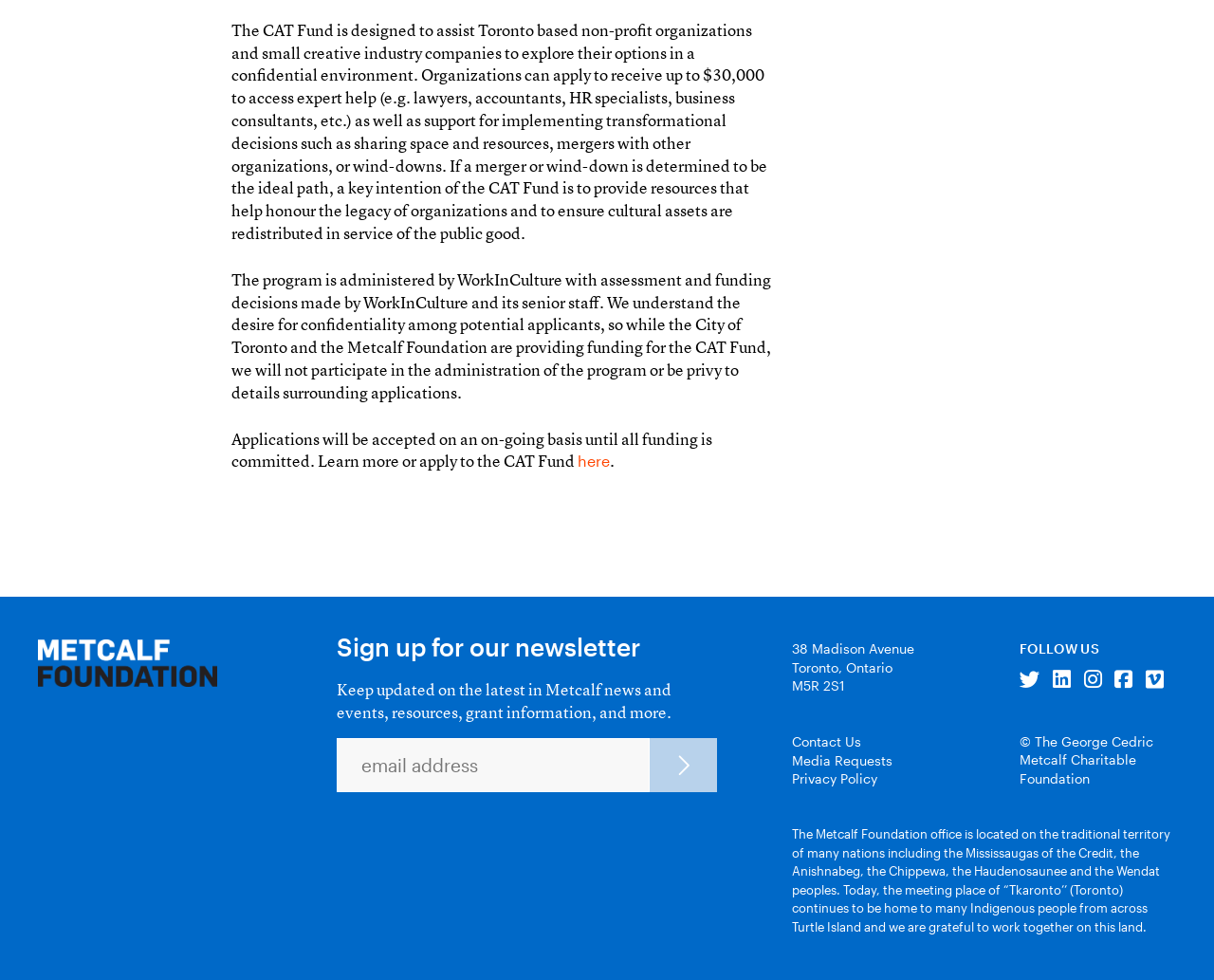Determine the bounding box coordinates of the UI element described below. Use the format (top-left x, top-left y, bottom-right x, bottom-right y) with floating point numbers between 0 and 1: name="EMAIL" placeholder="email address"

[0.277, 0.753, 0.535, 0.808]